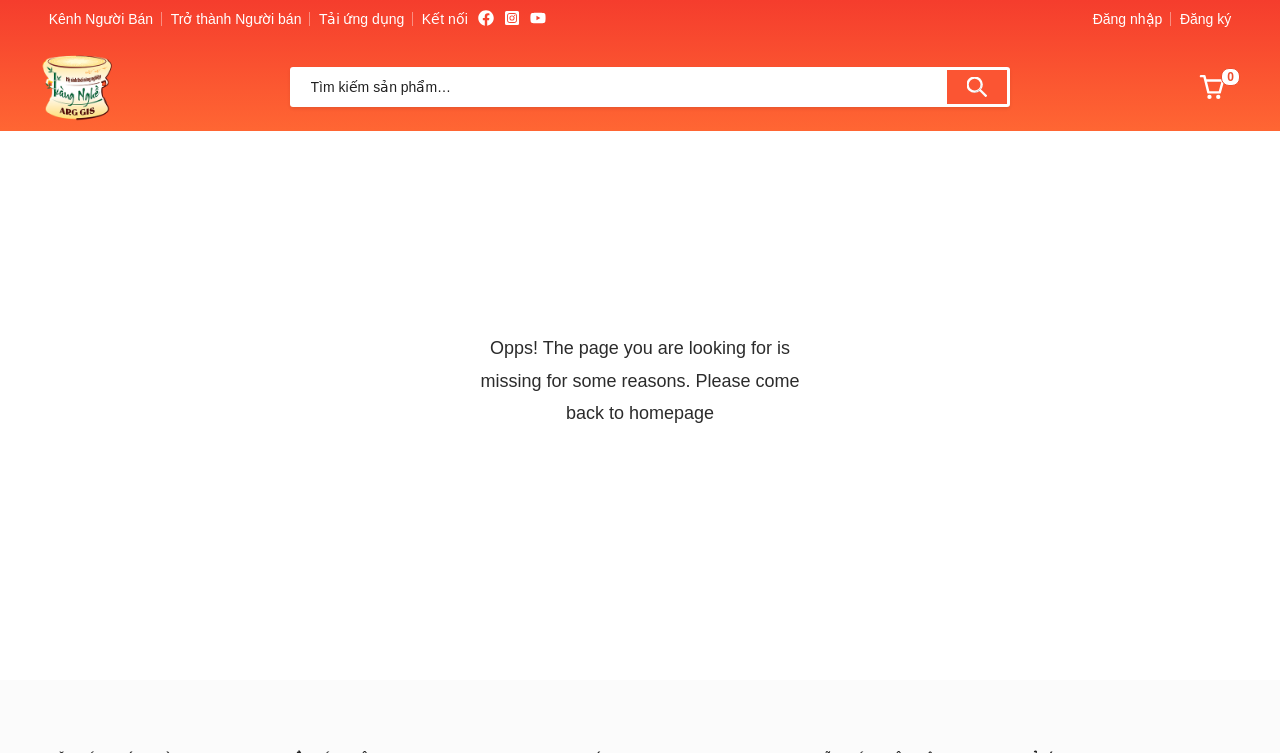What is the name of the website?
Using the image, provide a concise answer in one word or a short phrase.

Sàn thương mại điện tử Việt Nam